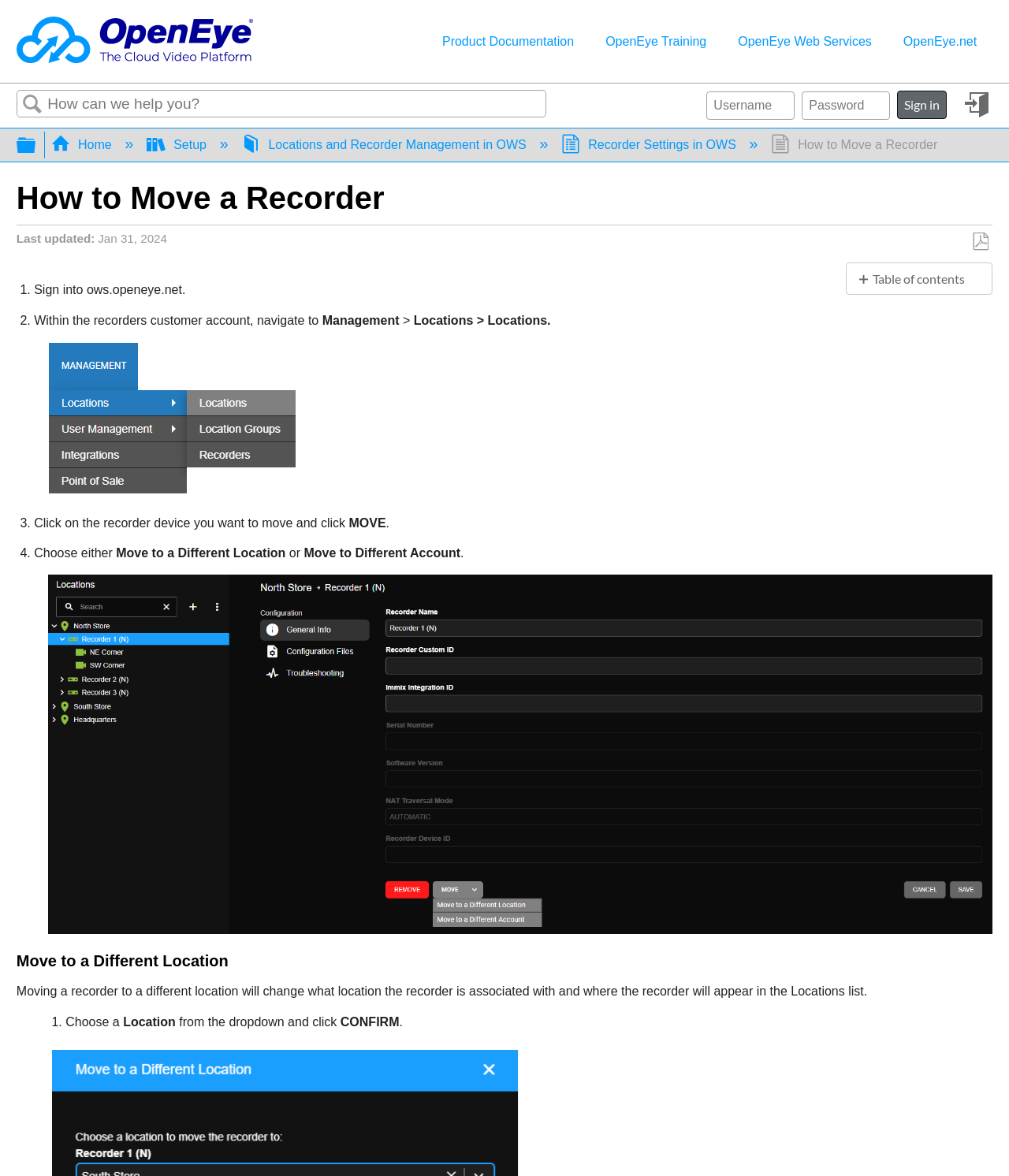Please provide a one-word or phrase answer to the question: 
How many steps are involved in moving a recorder?

4